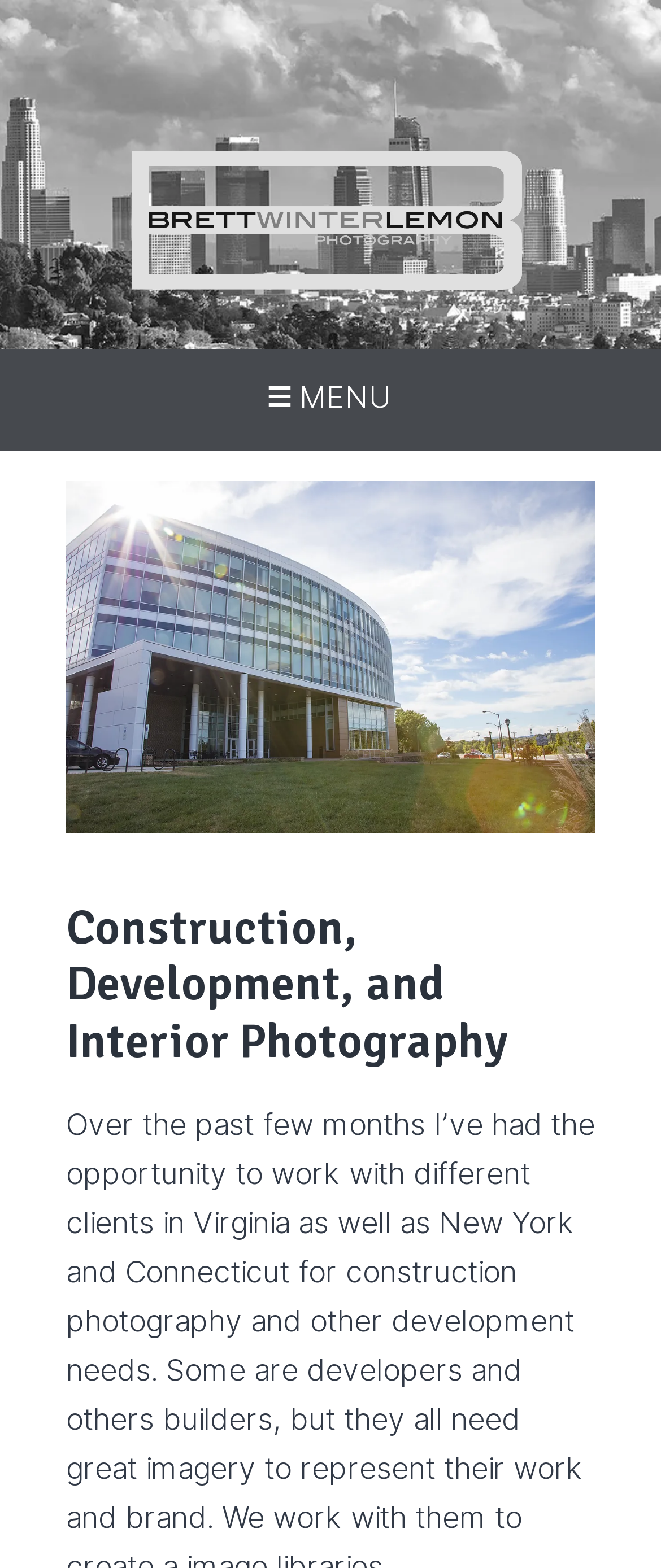What is the type of photography mentioned?
From the image, provide a succinct answer in one word or a short phrase.

Construction, Development, and Interior Photography